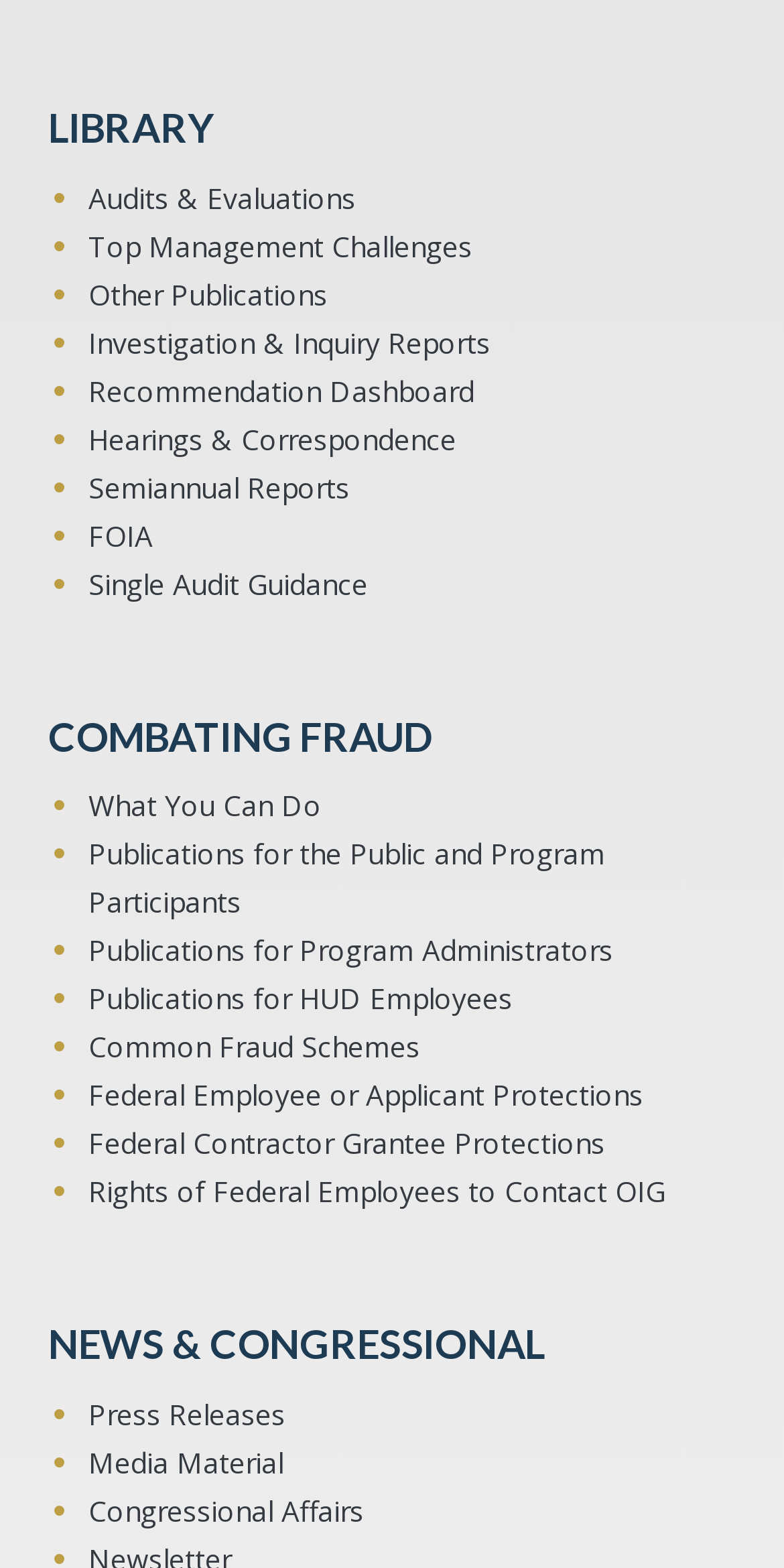Given the element description: "NEWS & CONGRESSIONAL", predict the bounding box coordinates of the UI element it refers to, using four float numbers between 0 and 1, i.e., [left, top, right, bottom].

[0.062, 0.84, 0.938, 0.874]